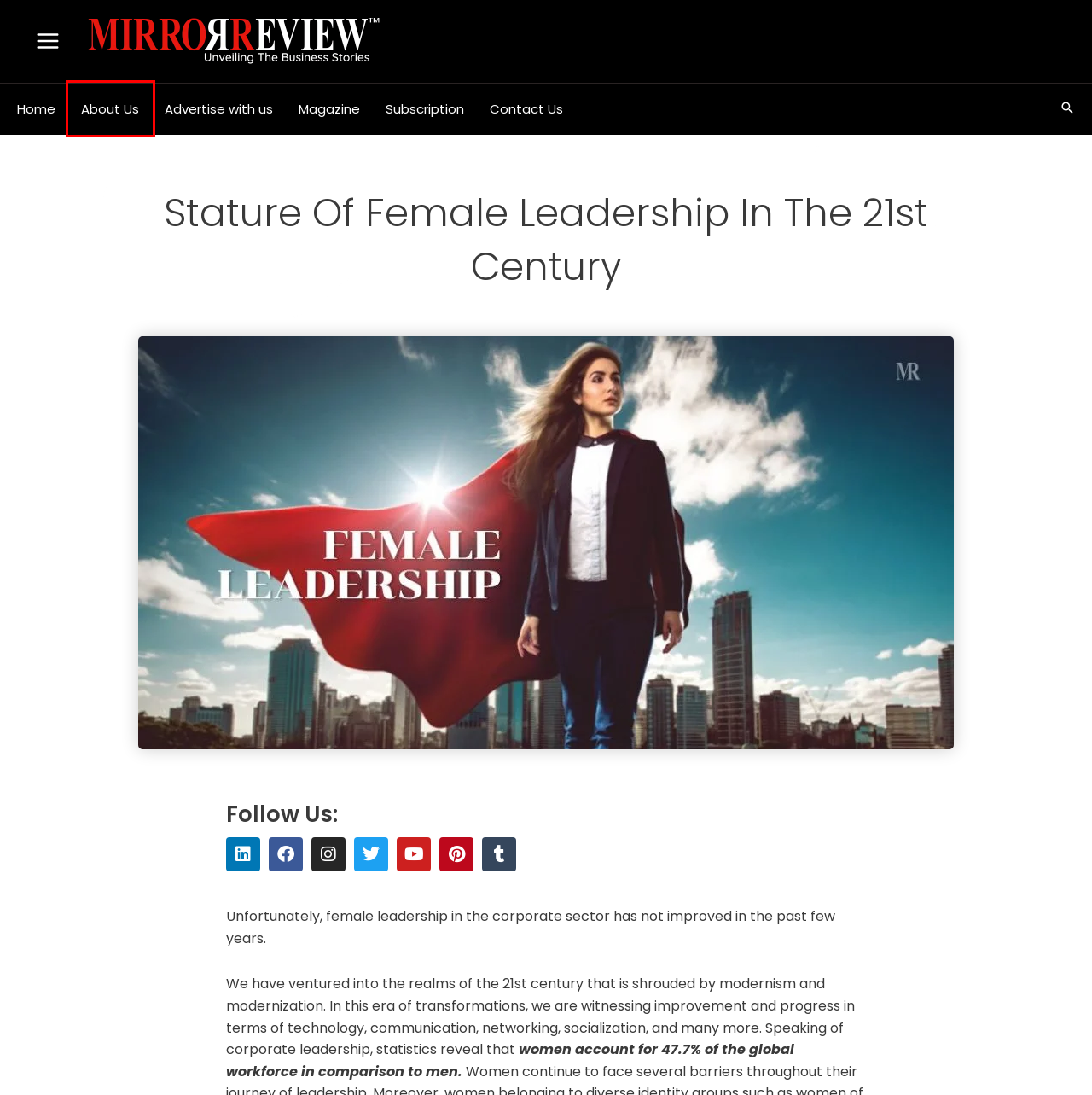Consider the screenshot of a webpage with a red bounding box around an element. Select the webpage description that best corresponds to the new page after clicking the element inside the red bounding box. Here are the candidates:
A. Best Business Magazine | Business Stories | Mirror Review
B. Best Business Magazine Subscriptions for Latest Business News
C. Best CEO Stories | Leadership Magazines | Mirror Review
D. Advertise with us - Mirror Review
E. Contact Us - Mirror Review
F. The 10 Prominent Pharma Leaders, 2024 - Mirror Review
G. Global Online Business Magazine | Mirror Review
H. Guest Post - Mirror Review

C